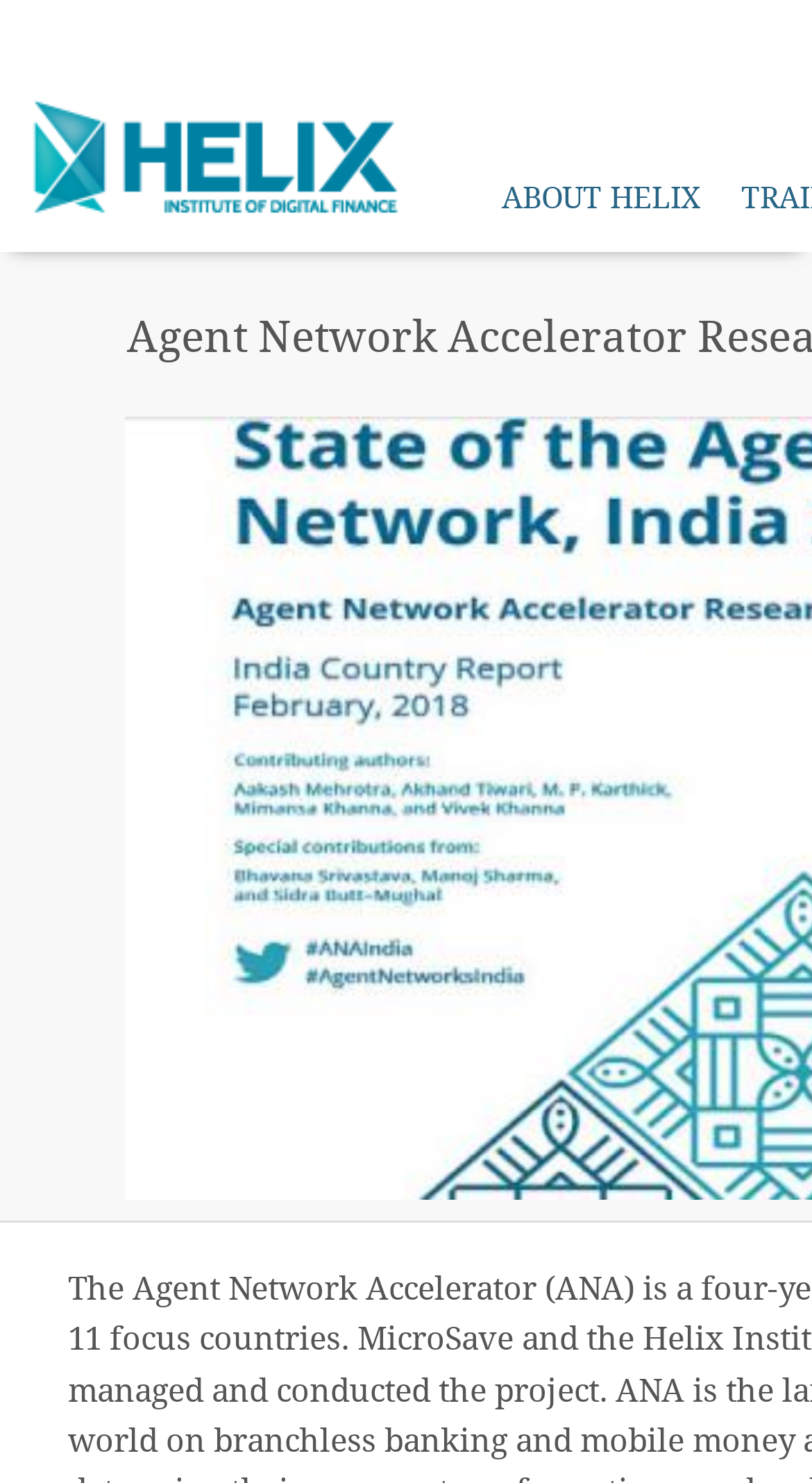Extract the bounding box of the UI element described as: "ABOUT HELIX".

[0.618, 0.1, 0.862, 0.17]